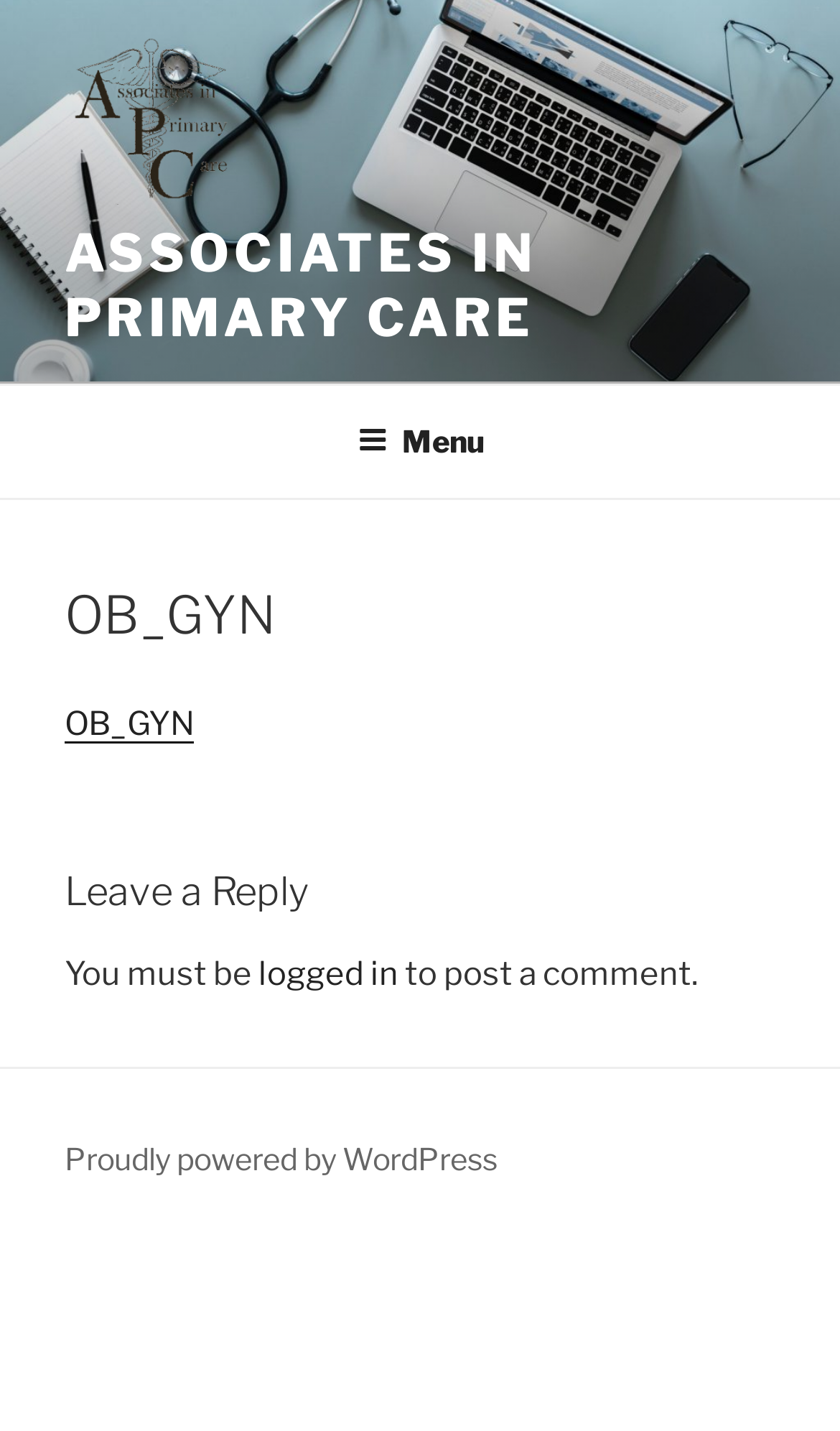What is required to post a comment?
Based on the image, answer the question in a detailed manner.

The answer can be found by looking at the comment section of the webpage, where there is a text that says 'You must be logged in to post a comment.' This indicates that one needs to be logged in to post a comment.